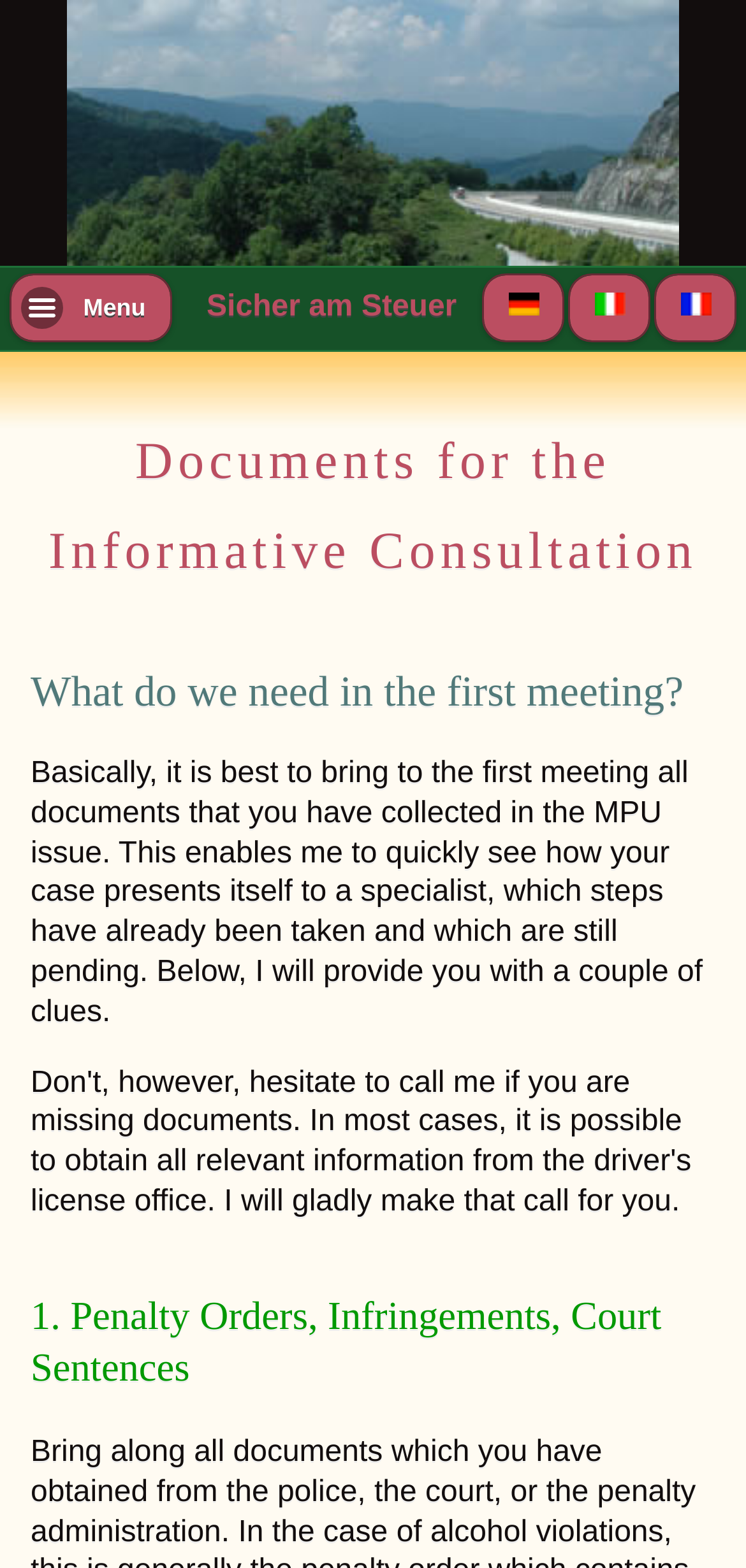Please give a concise answer to this question using a single word or phrase: 
What is the purpose of bringing documents to the first meeting?

To quickly see the case